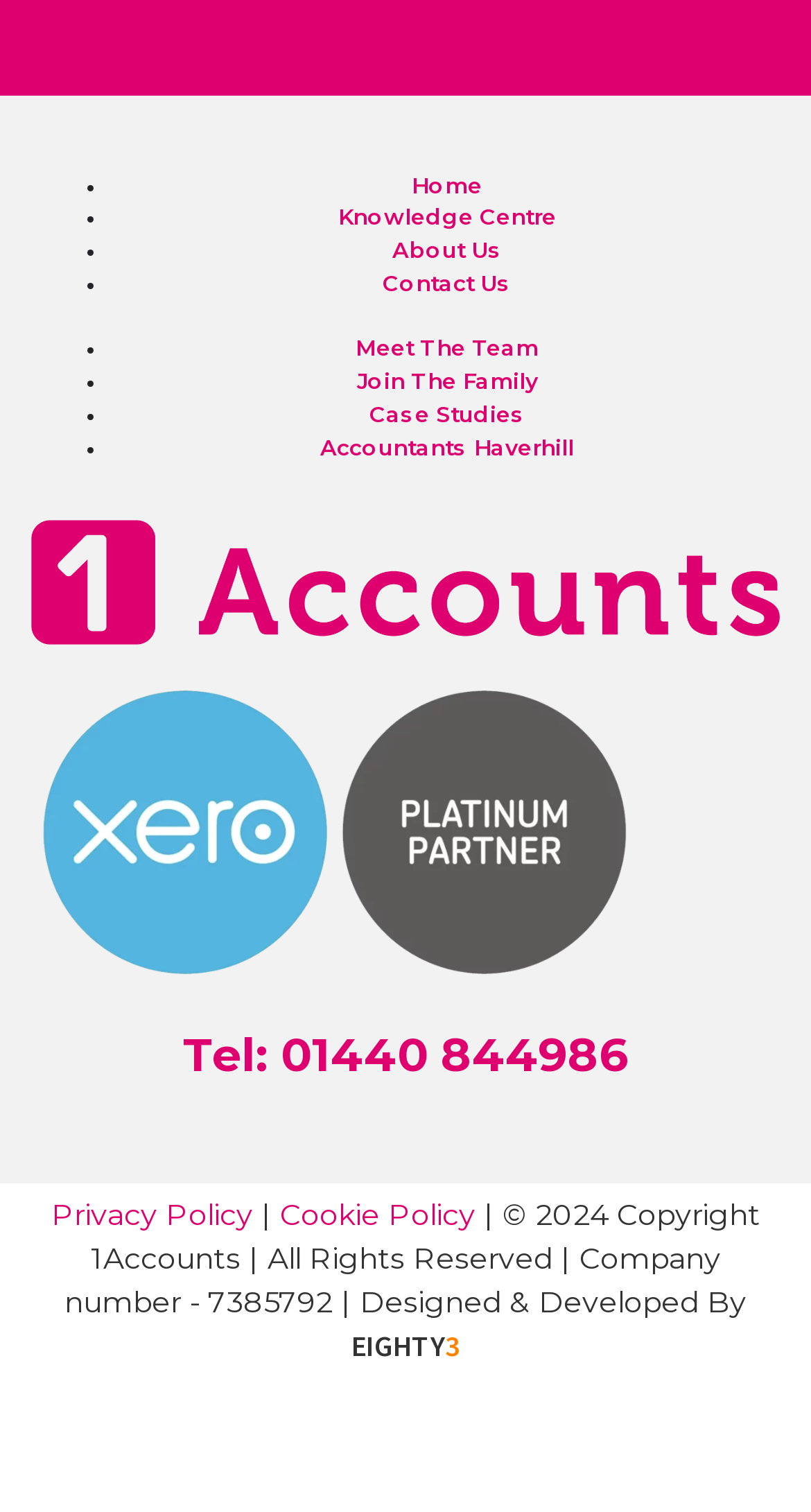Utilize the information from the image to answer the question in detail:
What is the phone number displayed on the webpage?

I found the phone number 'Tel: 01440 844986' displayed on the webpage, which is located at the bottom of the page.